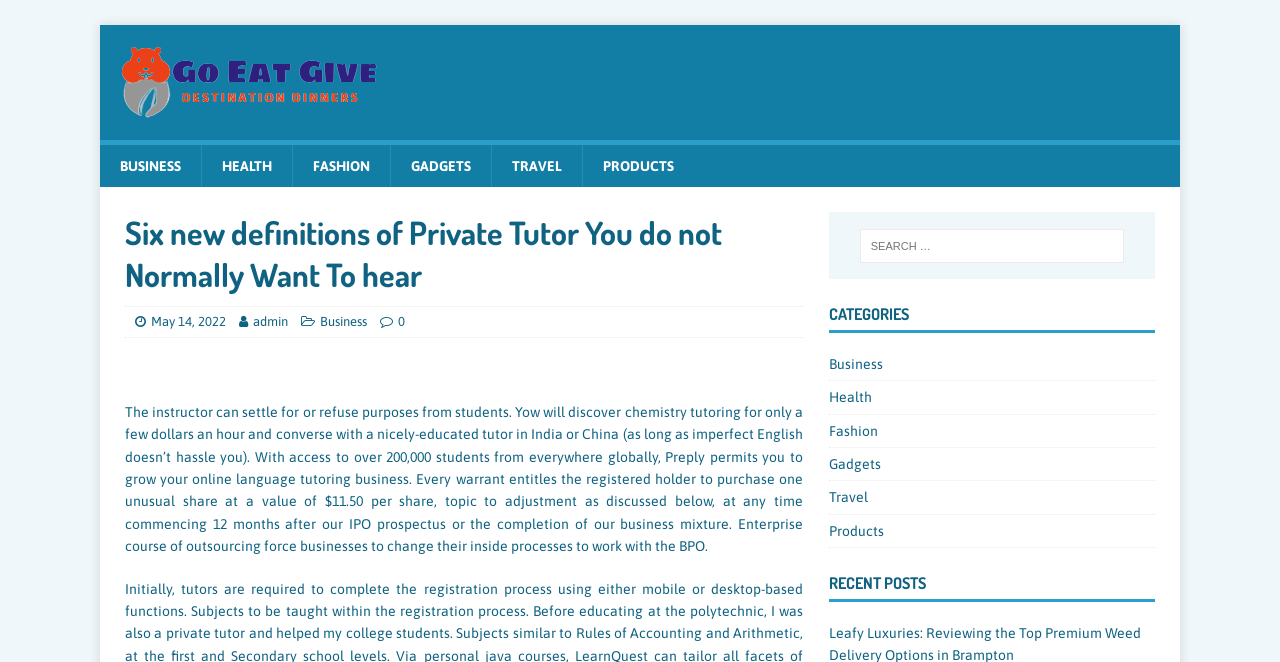Please determine the bounding box coordinates of the element's region to click for the following instruction: "Click on the 'Go Eat Give' link".

[0.094, 0.152, 0.297, 0.176]